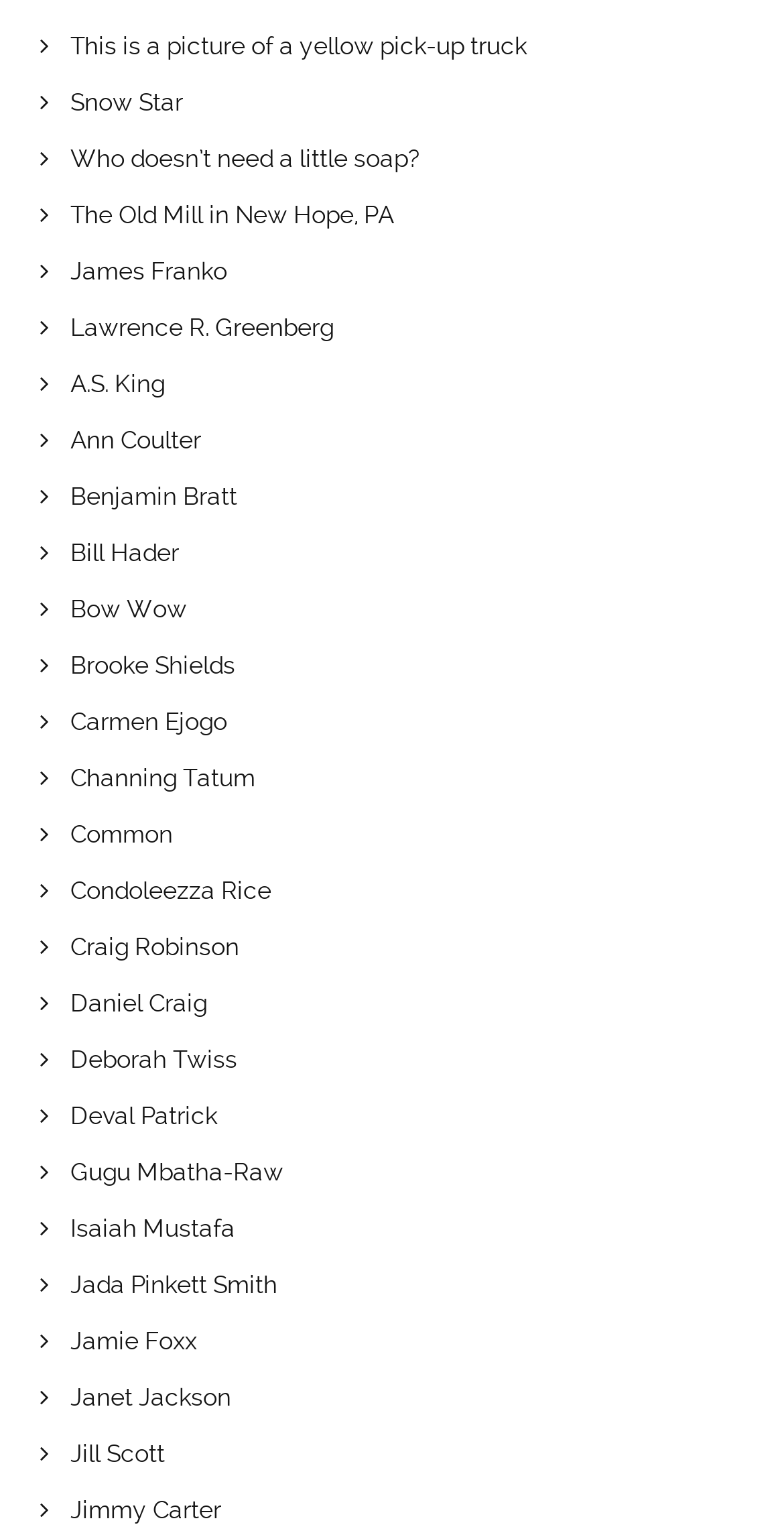Identify the bounding box of the UI component described as: "Common".

[0.09, 0.534, 0.221, 0.553]